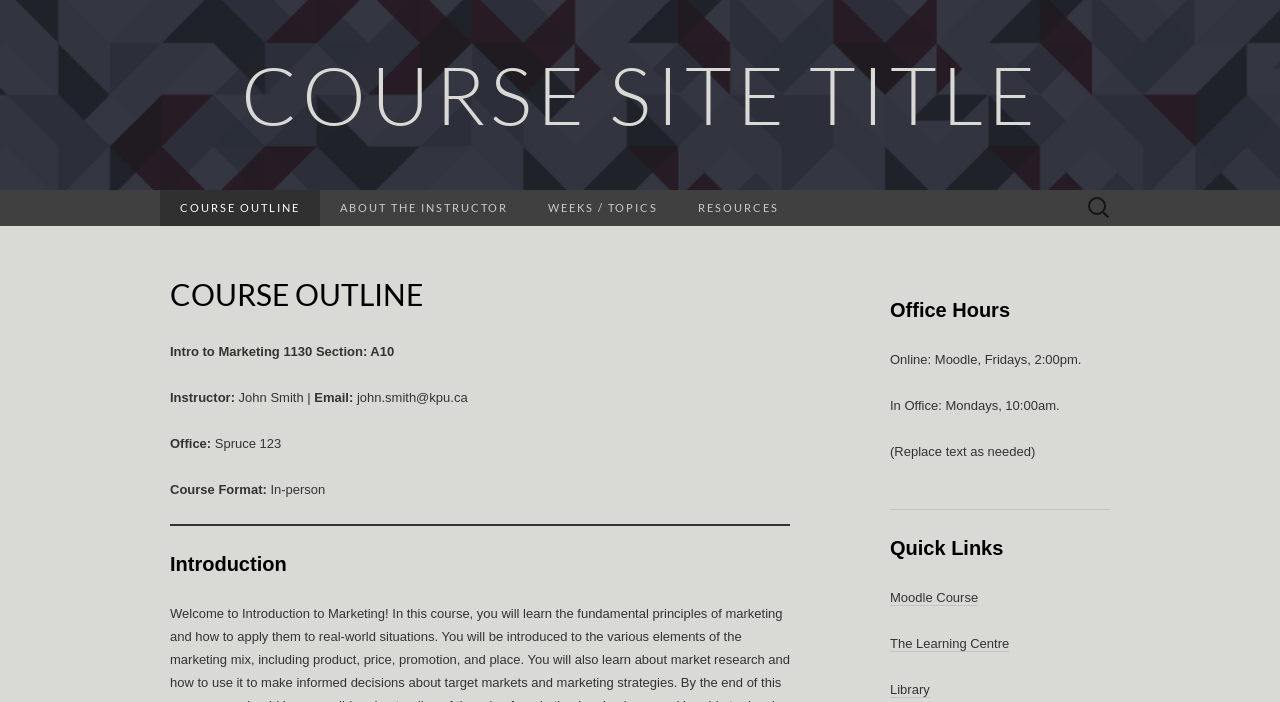Bounding box coordinates are specified in the format (top-left x, top-left y, bottom-right x, bottom-right y). All values are floating point numbers bounded between 0 and 1. Please provide the bounding box coordinate of the region this sentence describes: Moodle Course

[0.695, 0.84, 0.764, 0.863]